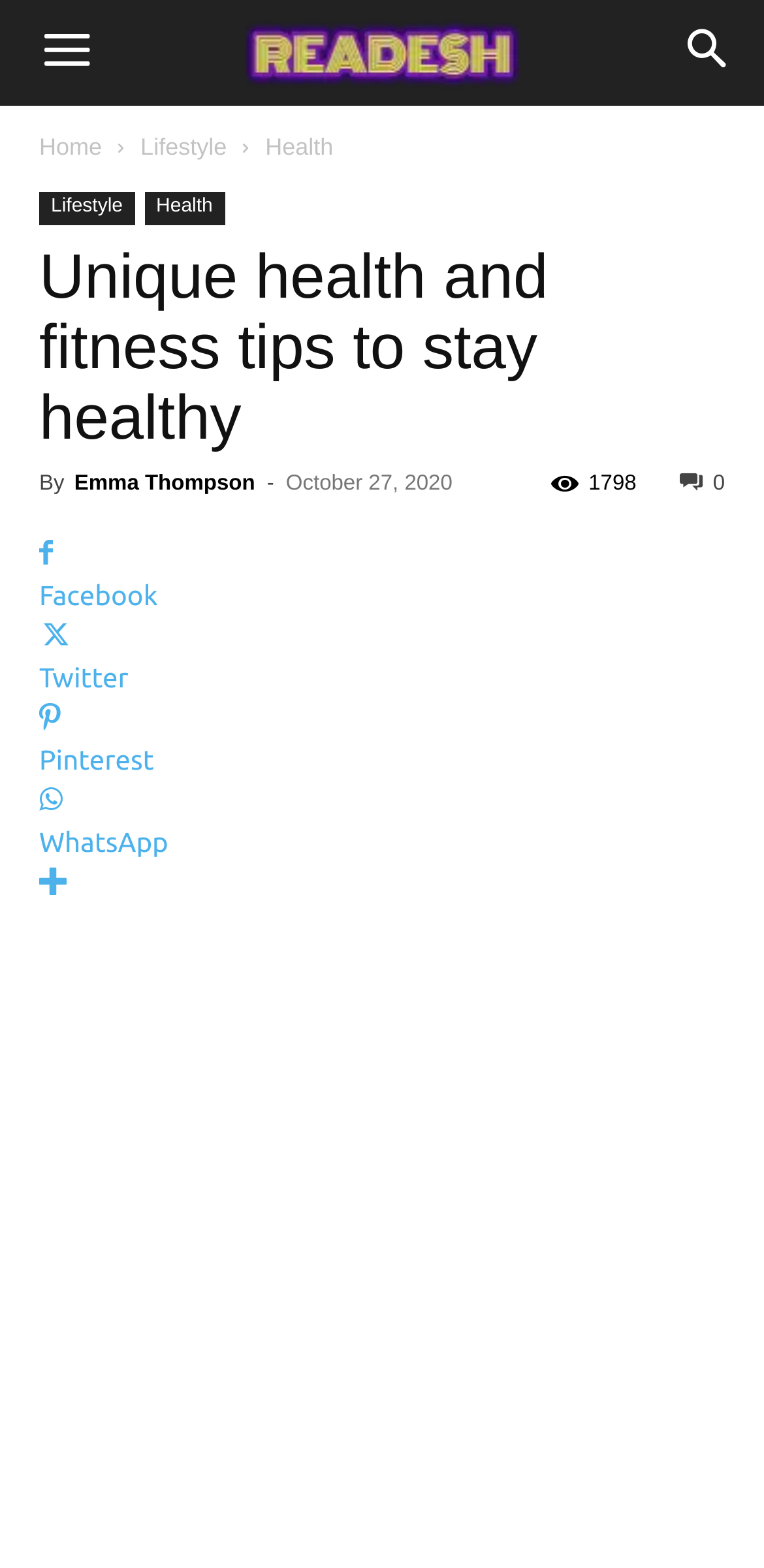Identify the bounding box coordinates of the clickable region to carry out the given instruction: "Search for something".

[0.856, 0.0, 1.0, 0.067]